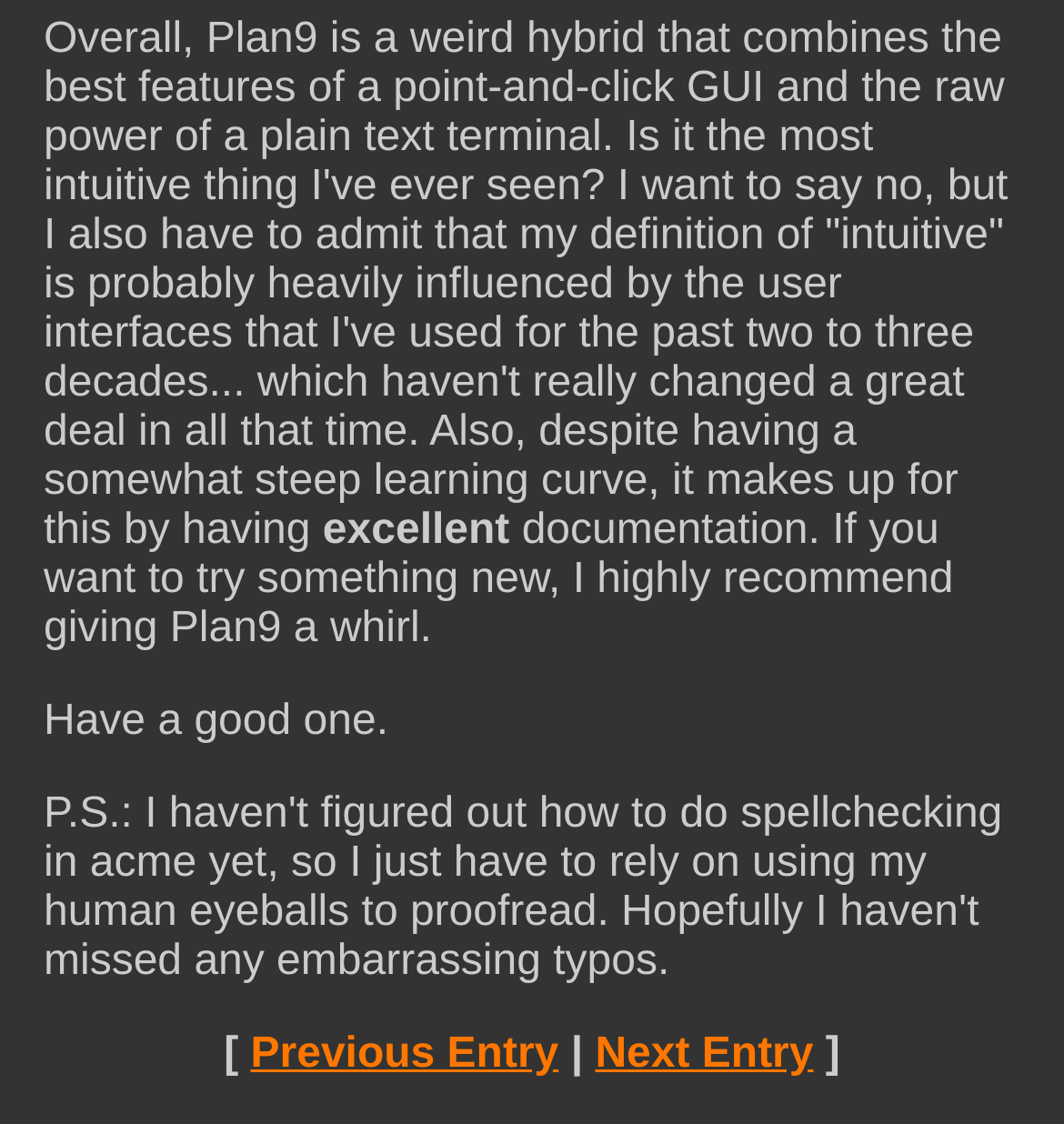Identify the bounding box for the UI element that is described as follows: "Next Entry".

[0.559, 0.917, 0.765, 0.958]